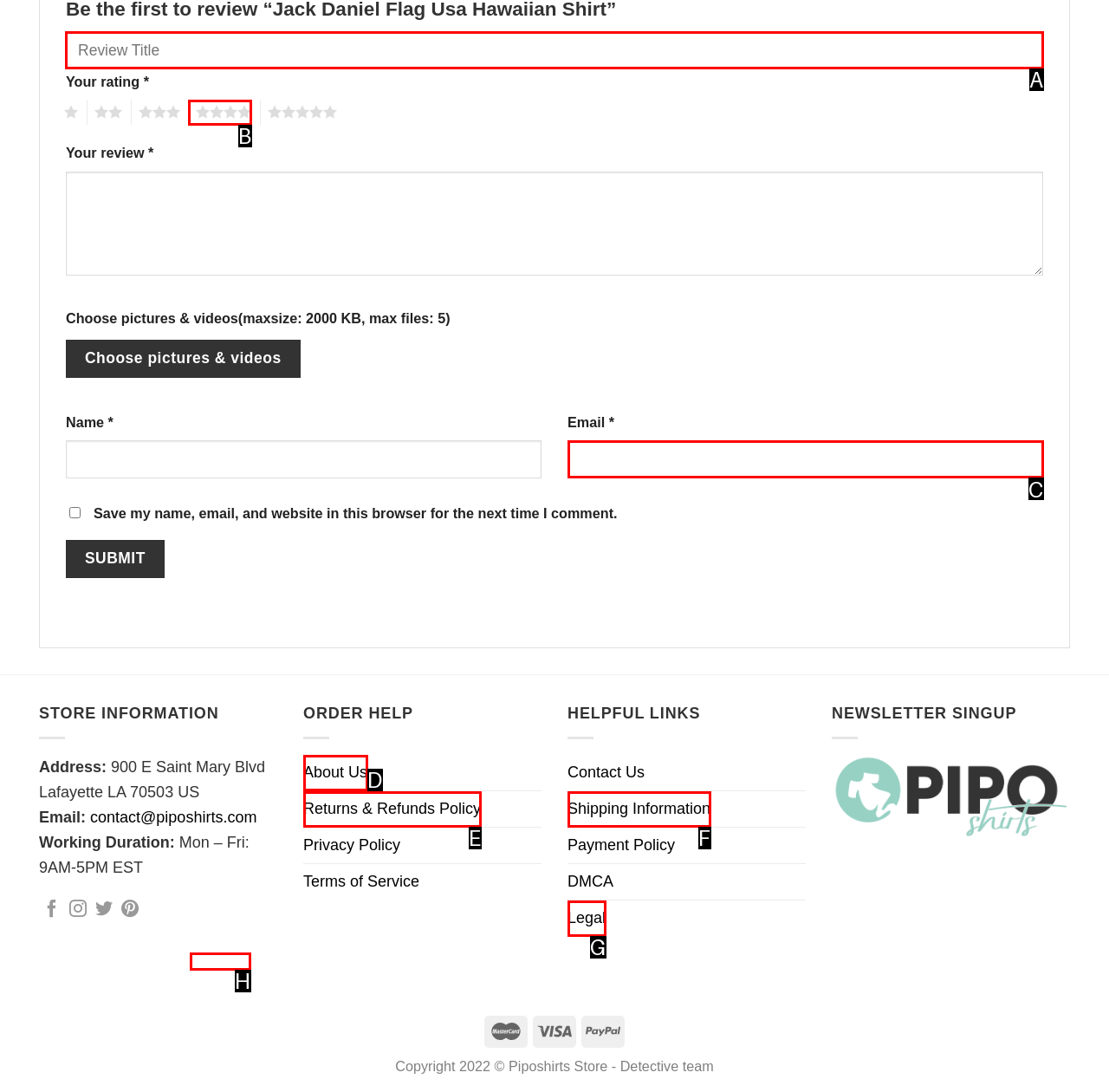Tell me the correct option to click for this task: Enter review title
Write down the option's letter from the given choices.

A